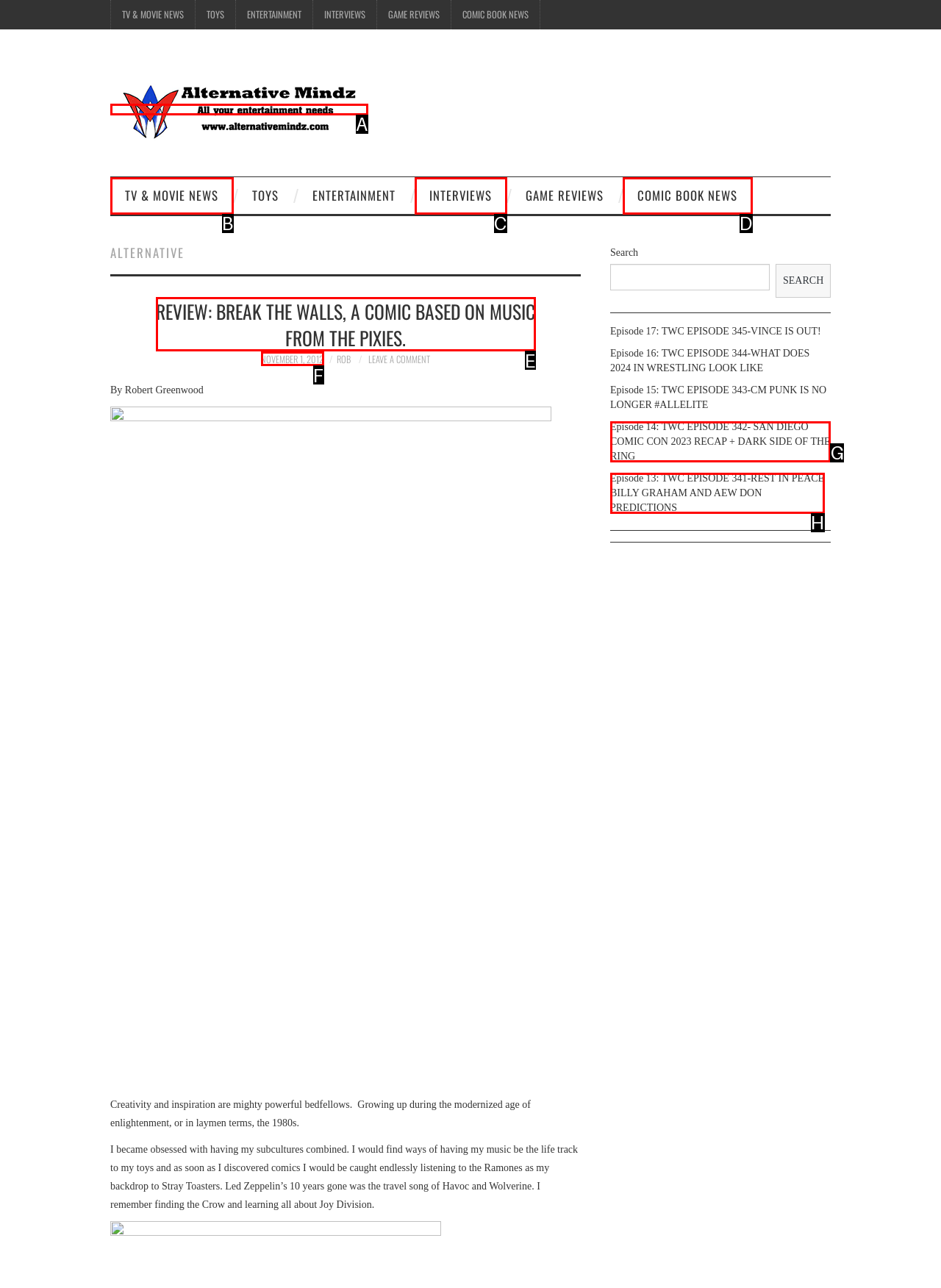Identify the matching UI element based on the description: Comic Book News
Reply with the letter from the available choices.

D